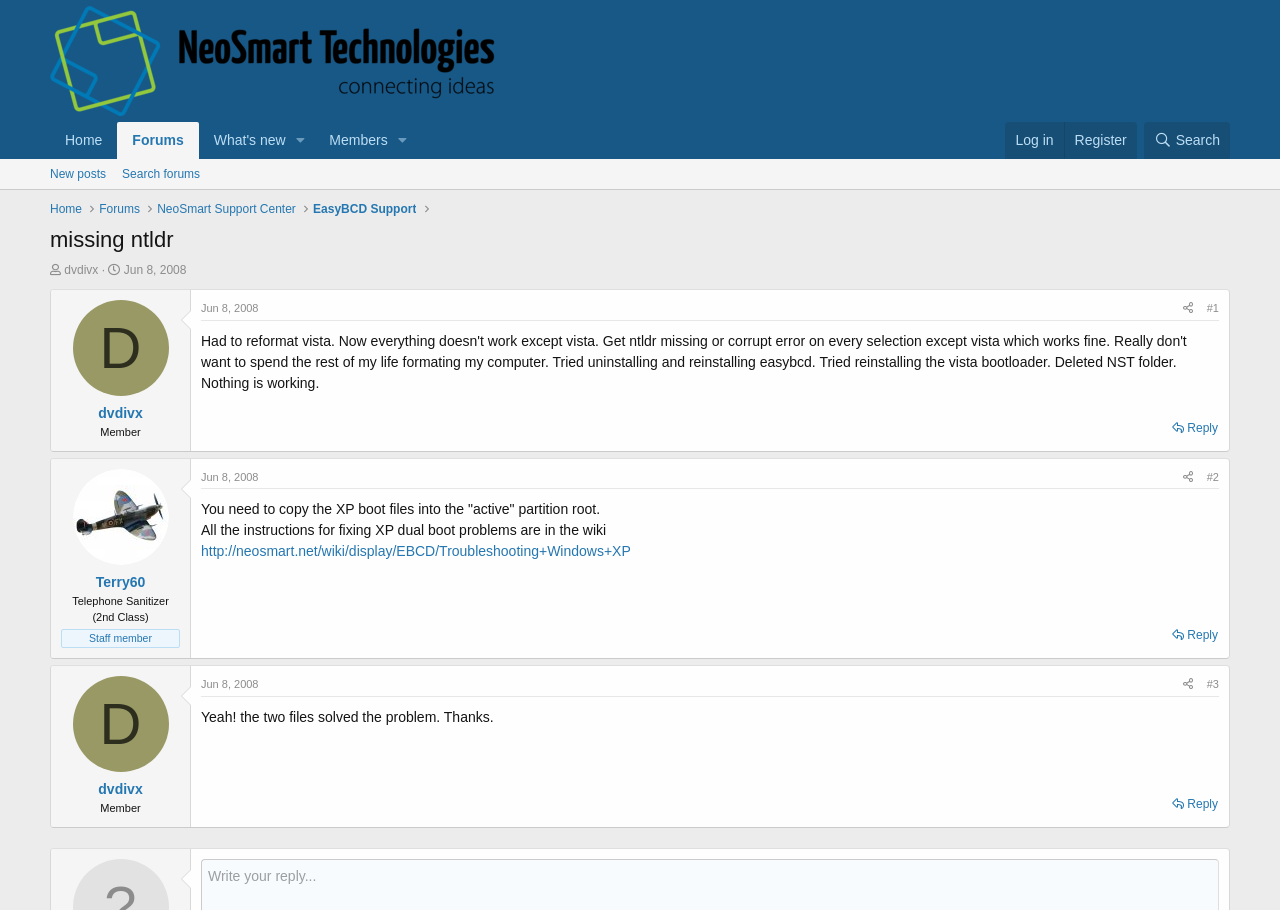Answer the question using only a single word or phrase: 
What is the role of Terry60?

Staff member